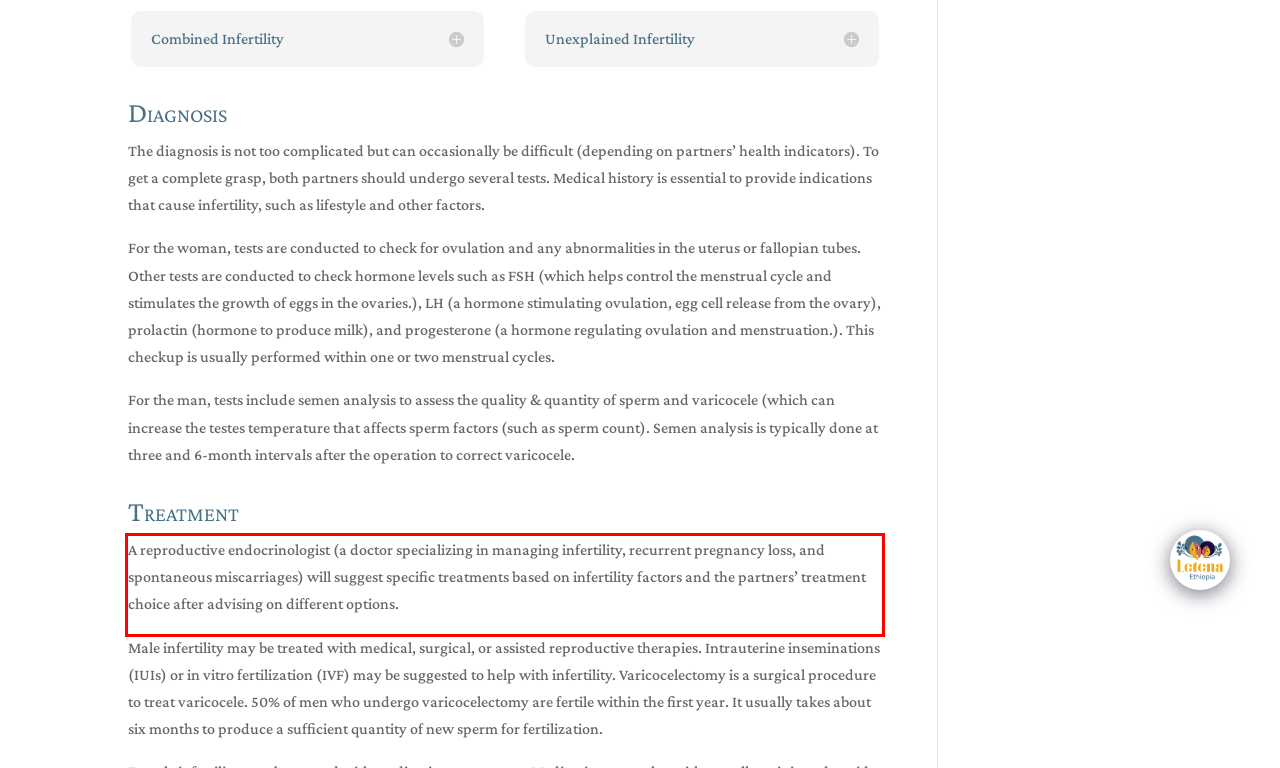Please examine the webpage screenshot and extract the text within the red bounding box using OCR.

A reproductive endocrinologist (a doctor specializing in managing infertility, recurrent pregnancy loss, and spontaneous miscarriages) will suggest specific treatments based on infertility factors and the partners’ treatment choice after advising on different options.